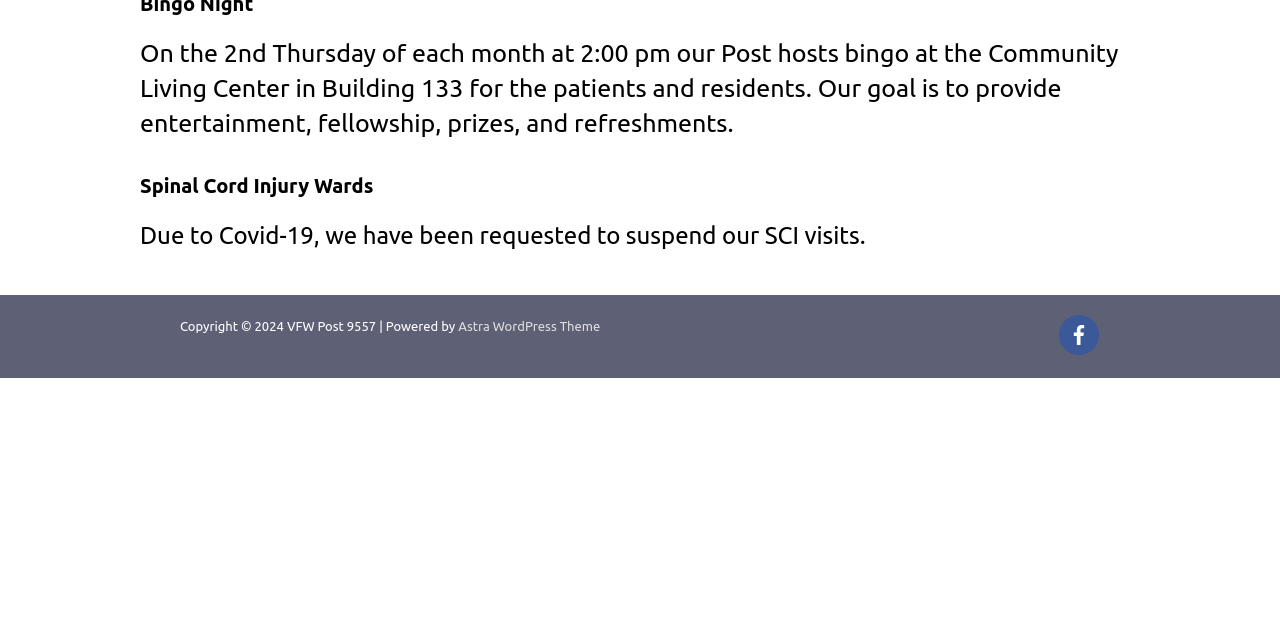Predict the bounding box for the UI component with the following description: "aria-label="facebook-f"".

[0.827, 0.492, 0.859, 0.554]